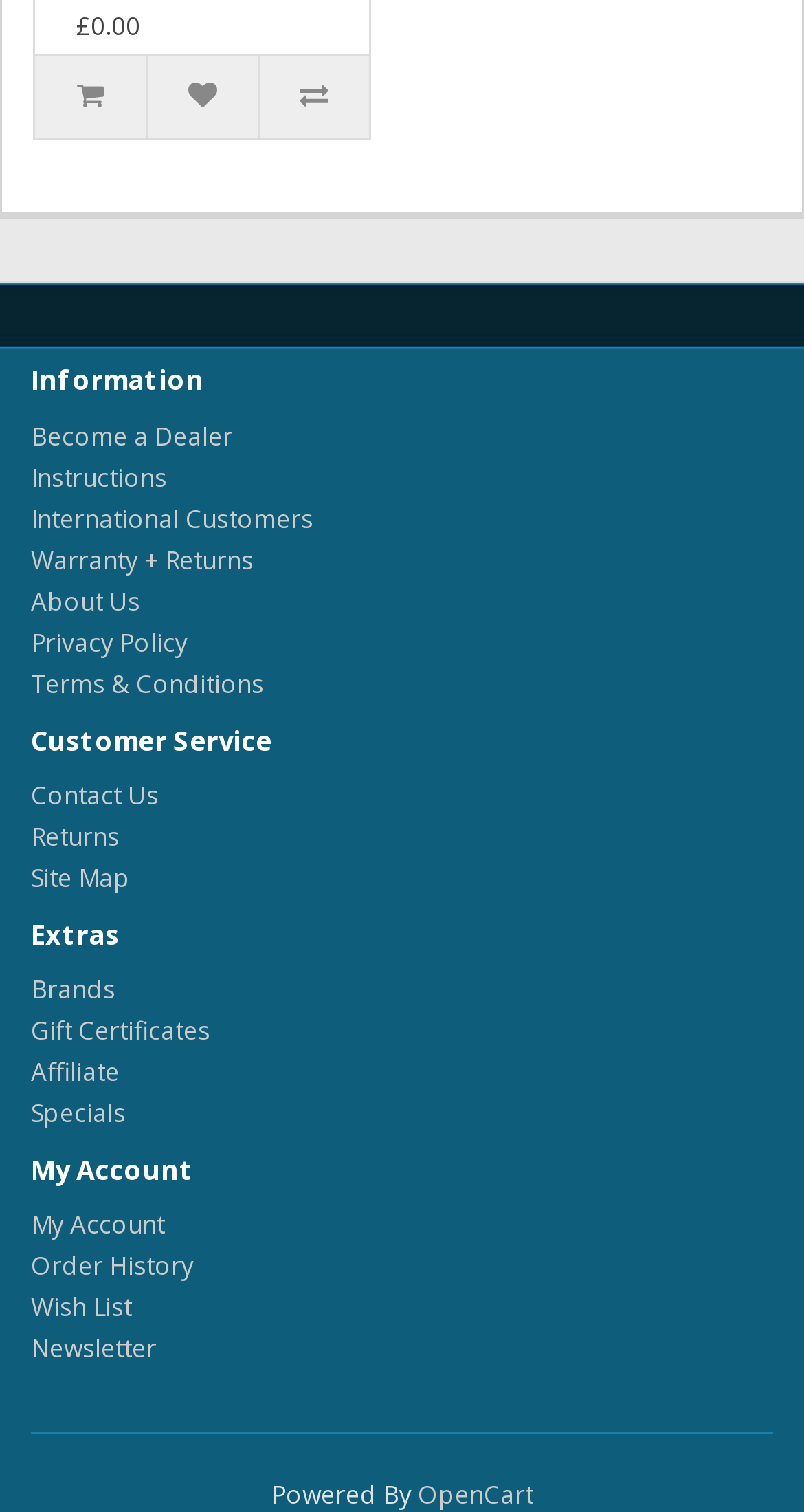How many links are there under Customer Service?
Ensure your answer is thorough and detailed.

There are three links under the Customer Service category, which are Contact Us, Returns, and Site Map. These links are denoted by link elements with distinct text content.